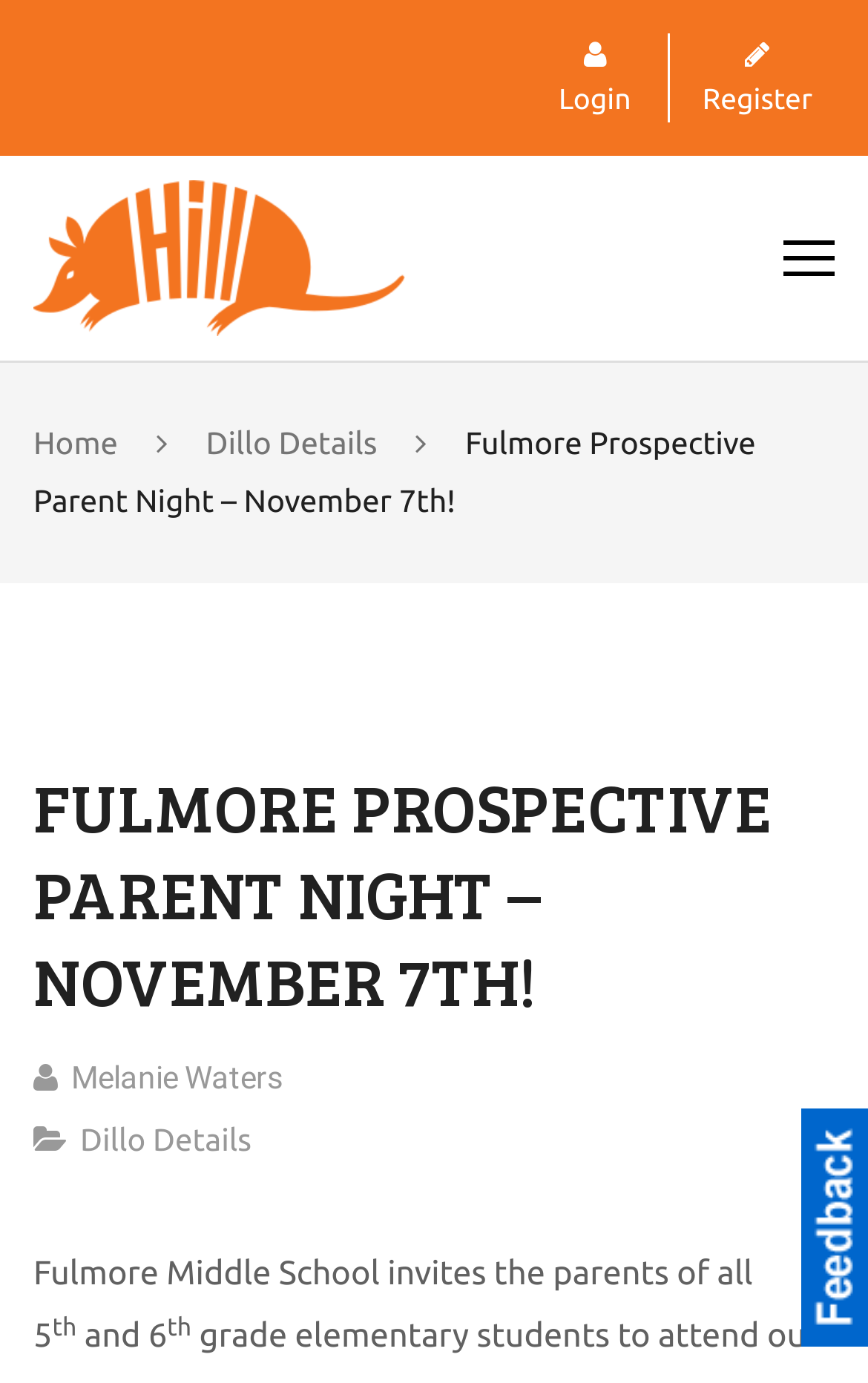Using the element description Login, predict the bounding box coordinates for the UI element. Provide the coordinates in (top-left x, top-left y, bottom-right x, bottom-right y) format with values ranging from 0 to 1.

[0.644, 0.061, 0.727, 0.084]